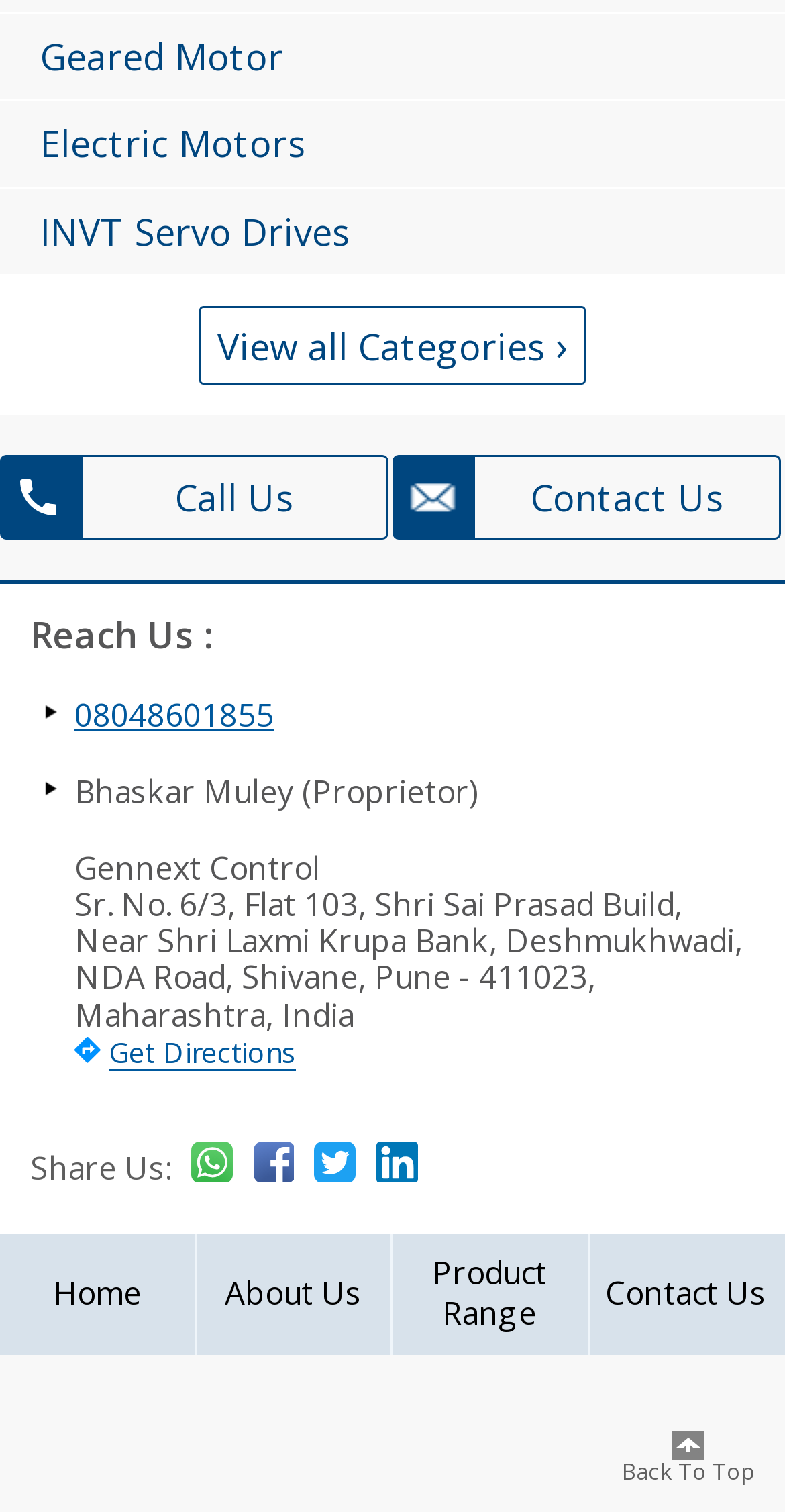Please determine the bounding box coordinates of the element's region to click for the following instruction: "View all Categories".

[0.254, 0.203, 0.746, 0.255]